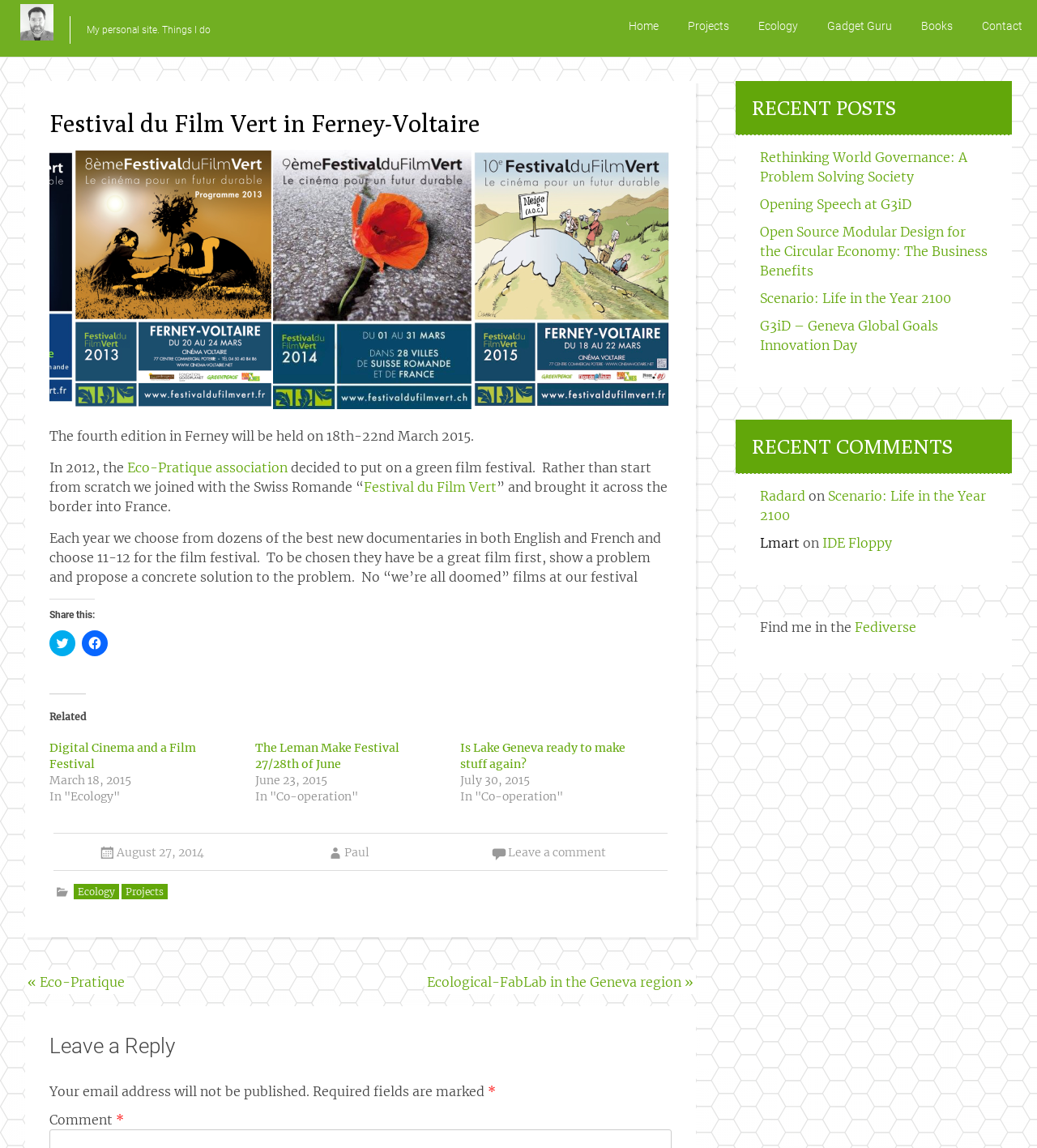How many links are present in the 'Related' section? Look at the image and give a one-word or short phrase answer.

3